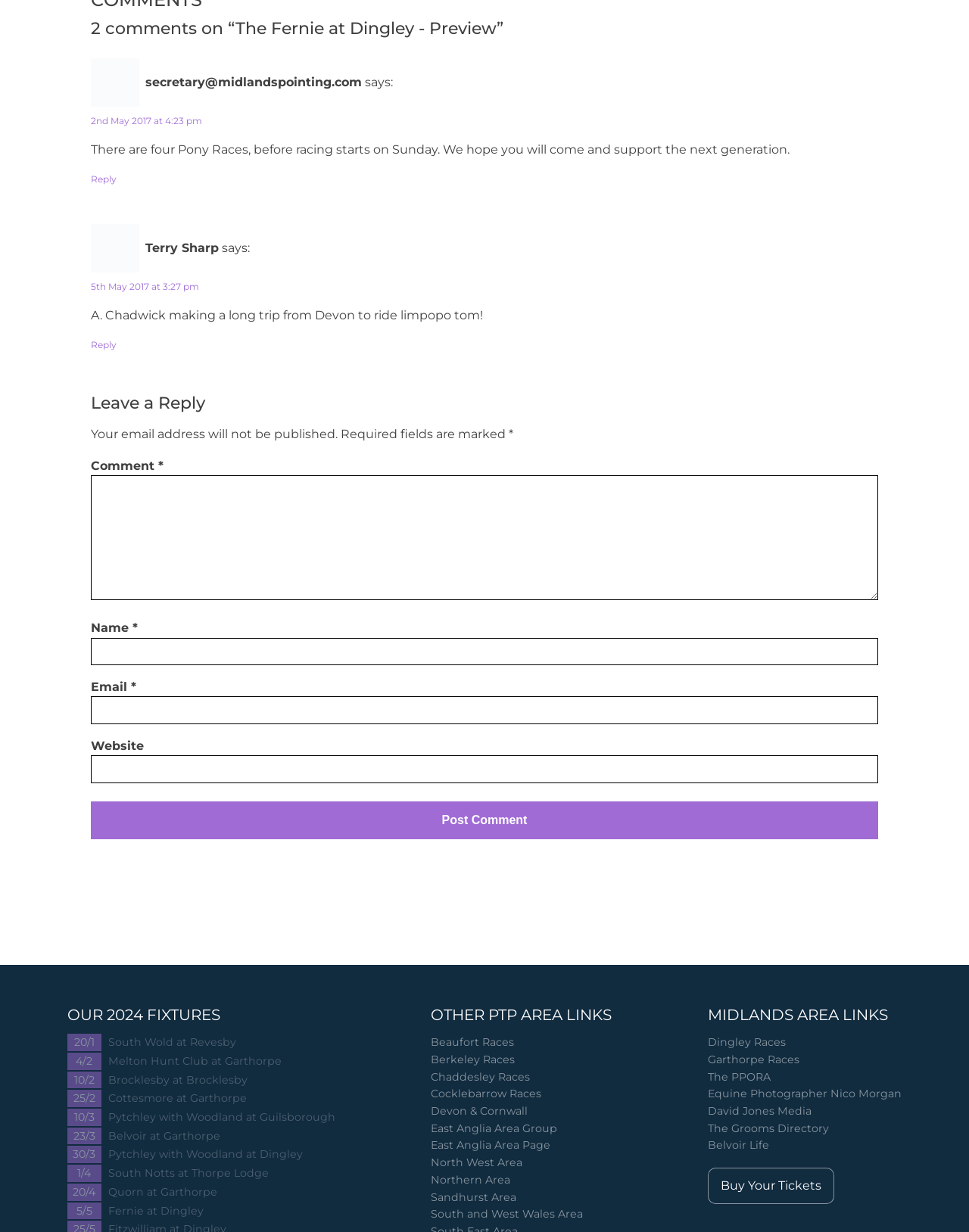Please mark the clickable region by giving the bounding box coordinates needed to complete this instruction: "Leave a comment".

[0.094, 0.386, 0.906, 0.487]